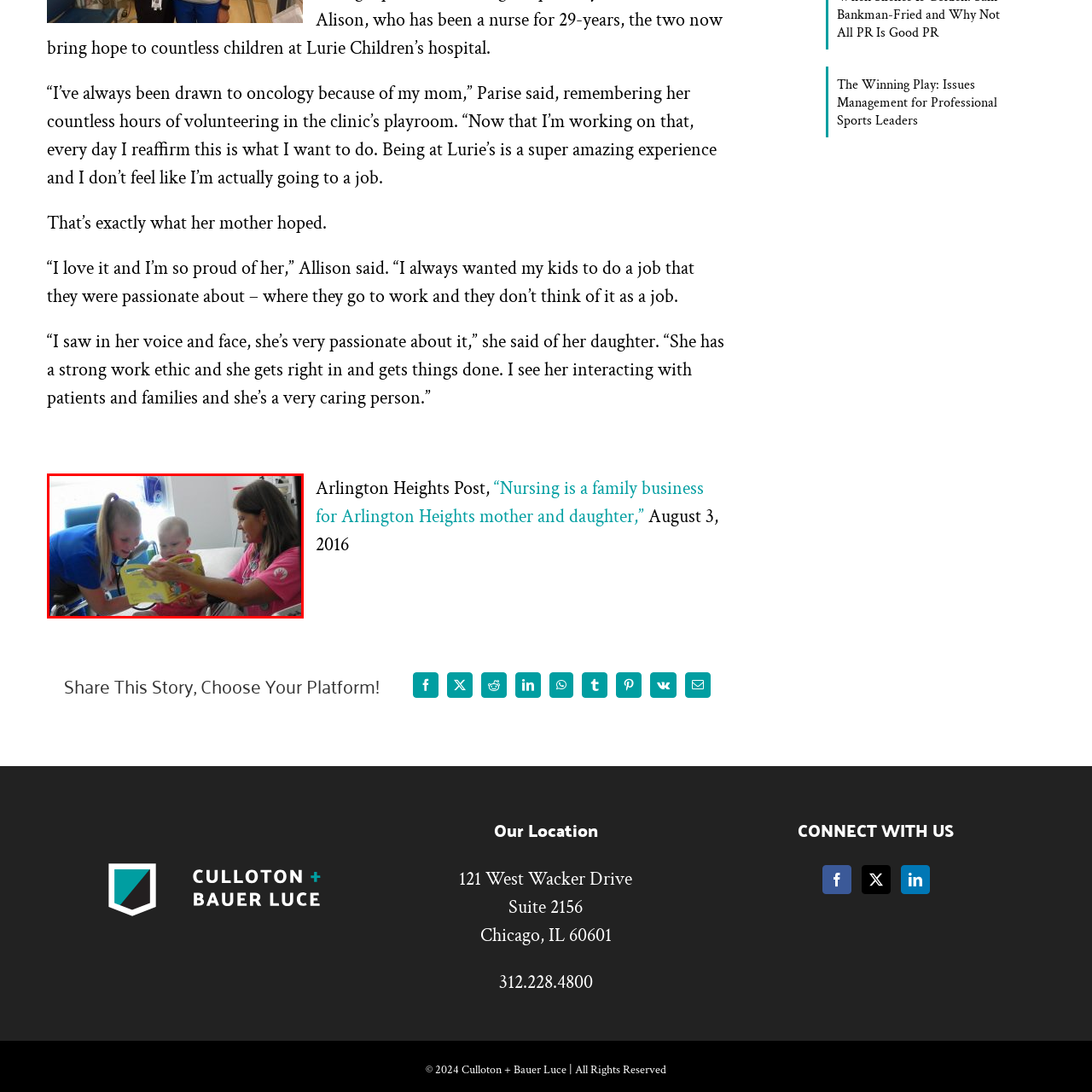Elaborate on all the details and elements present in the red-outlined area of the image.

In a warm and caring hospital environment, a young girl in a blue shirt and a compassionate healthcare professional in a pink shirt are engaged in a special moment with a young child who is seated in a hospital bed. The girl and the healthcare worker are animatedly sharing a colorful book with the child, who is intently focused on the pages. This scene highlights the importance of emotional support and connection in pediatric care, showcasing the dedicated efforts of healthcare workers to make a positive impact in the lives of their young patients. The atmosphere reflects kindness, encouragement, and the healing power of play and companionship in a clinical setting.